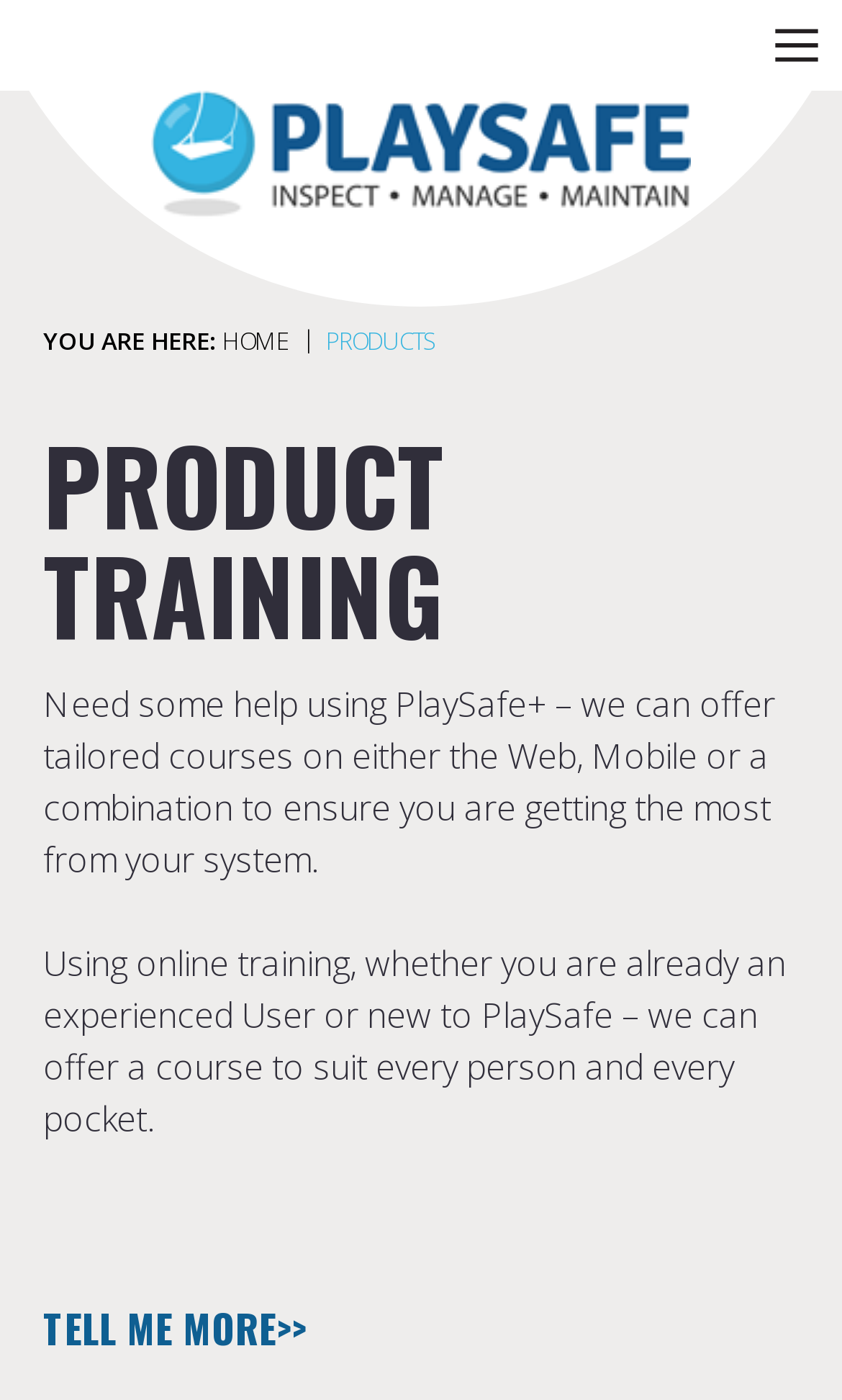Respond with a single word or phrase:
What is the current page?

Home